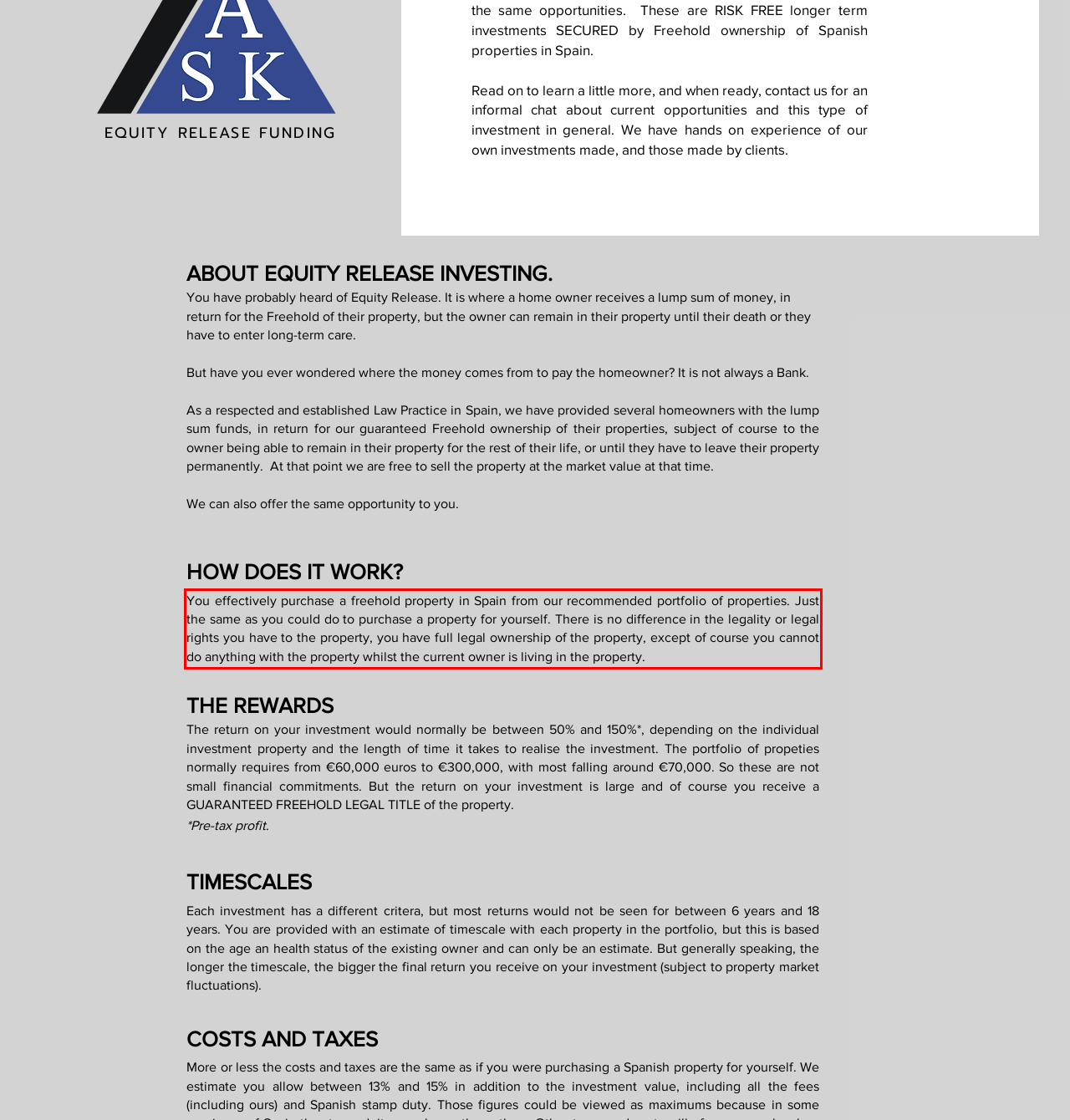Please identify the text within the red rectangular bounding box in the provided webpage screenshot.

You effectively purchase a freehold property in Spain from our recommended portfolio of properties. Just the same as you could do to purchase a property for yourself. There is no difference in the legality or legal rights you have to the property, you have full legal ownership of the property, except of course you cannot do anything with the property whilst the current owner is living in the property.